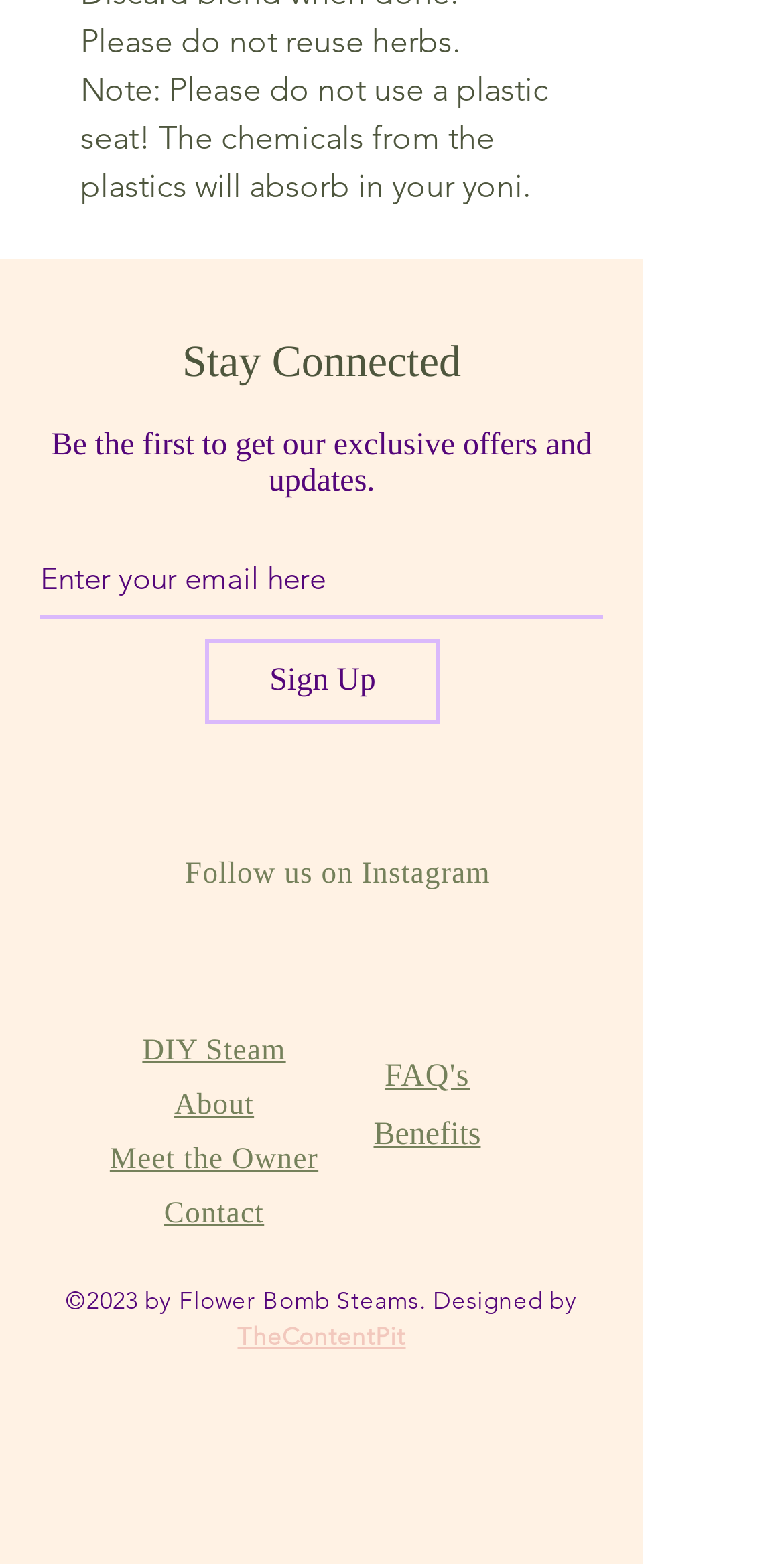Mark the bounding box of the element that matches the following description: "agosto 2022".

None